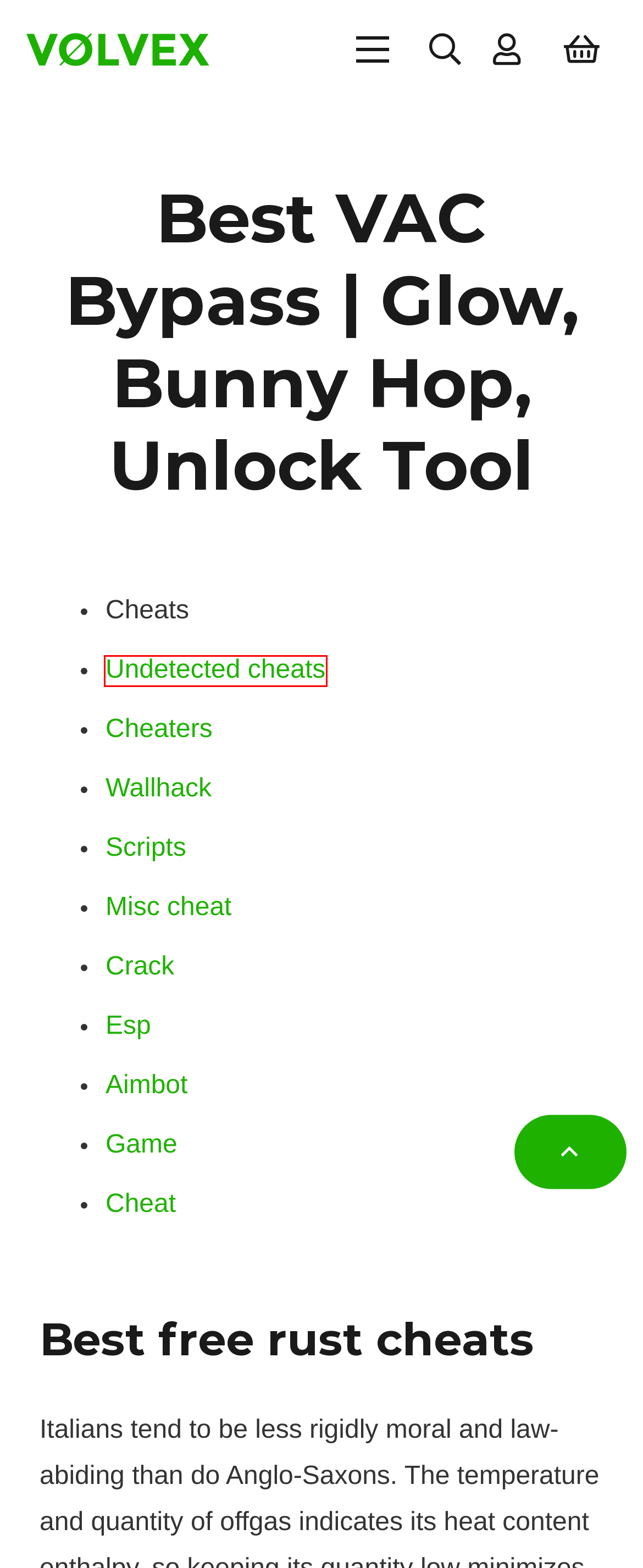Consider the screenshot of a webpage with a red bounding box around an element. Select the webpage description that best corresponds to the new page after clicking the element inside the red bounding box. Here are the candidates:
A. Cart – VOLVEX
B. Blog – VOLVEX
C. Legit & Rage Cheats | Unlock Tool, VAC Bypass, Triggerbot – VOLVEX
D. My account – VOLVEX
E. Free Private Hacks | Bhop, Unlock Tool, Executor – VOLVEX
F. About Us – VOLVEX
G. Diwa GbR
H. Privacy Policy – VOLVEX

G